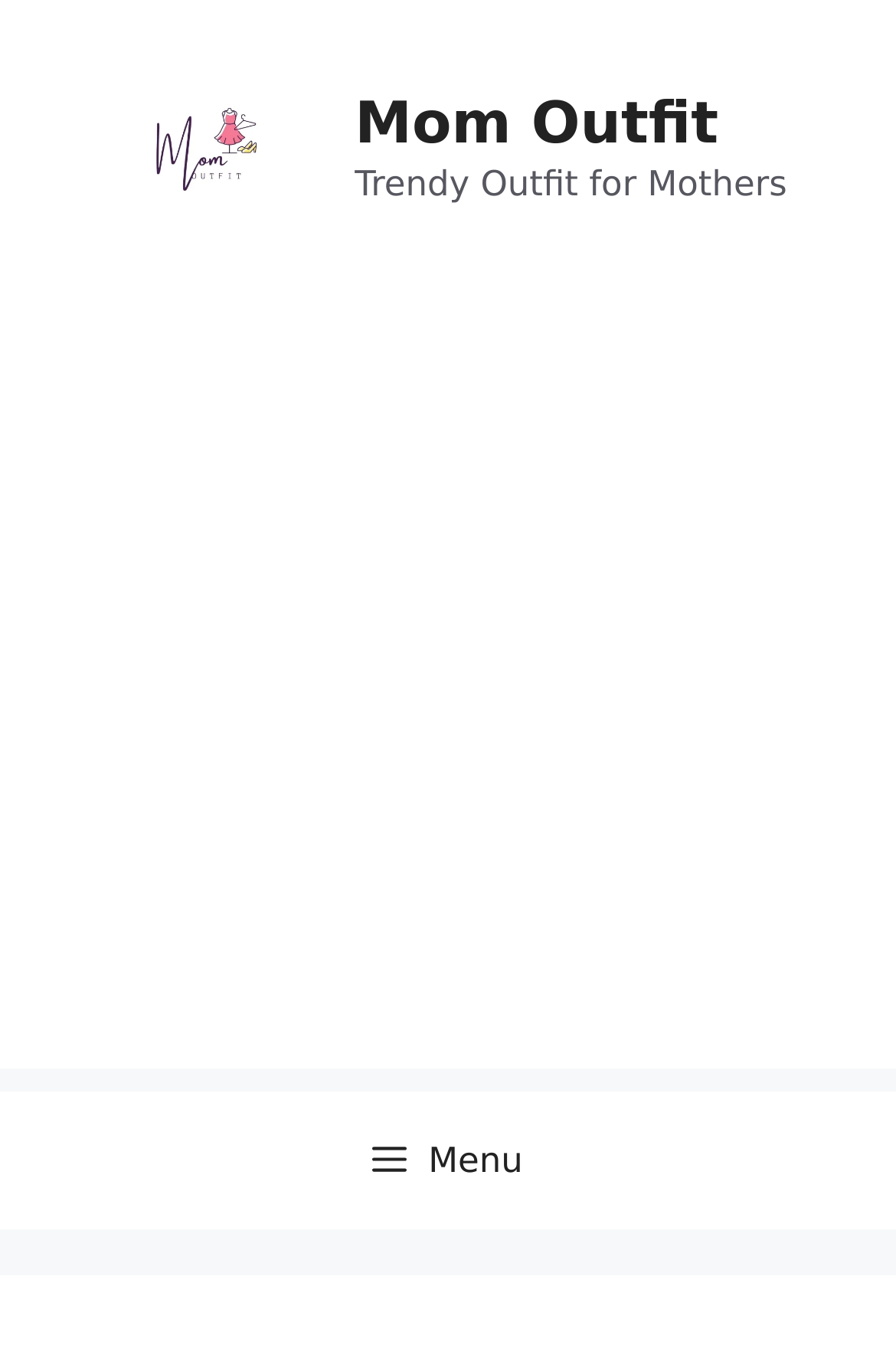What is the function of the button at the top right corner?
Refer to the image and provide a one-word or short phrase answer.

Menu